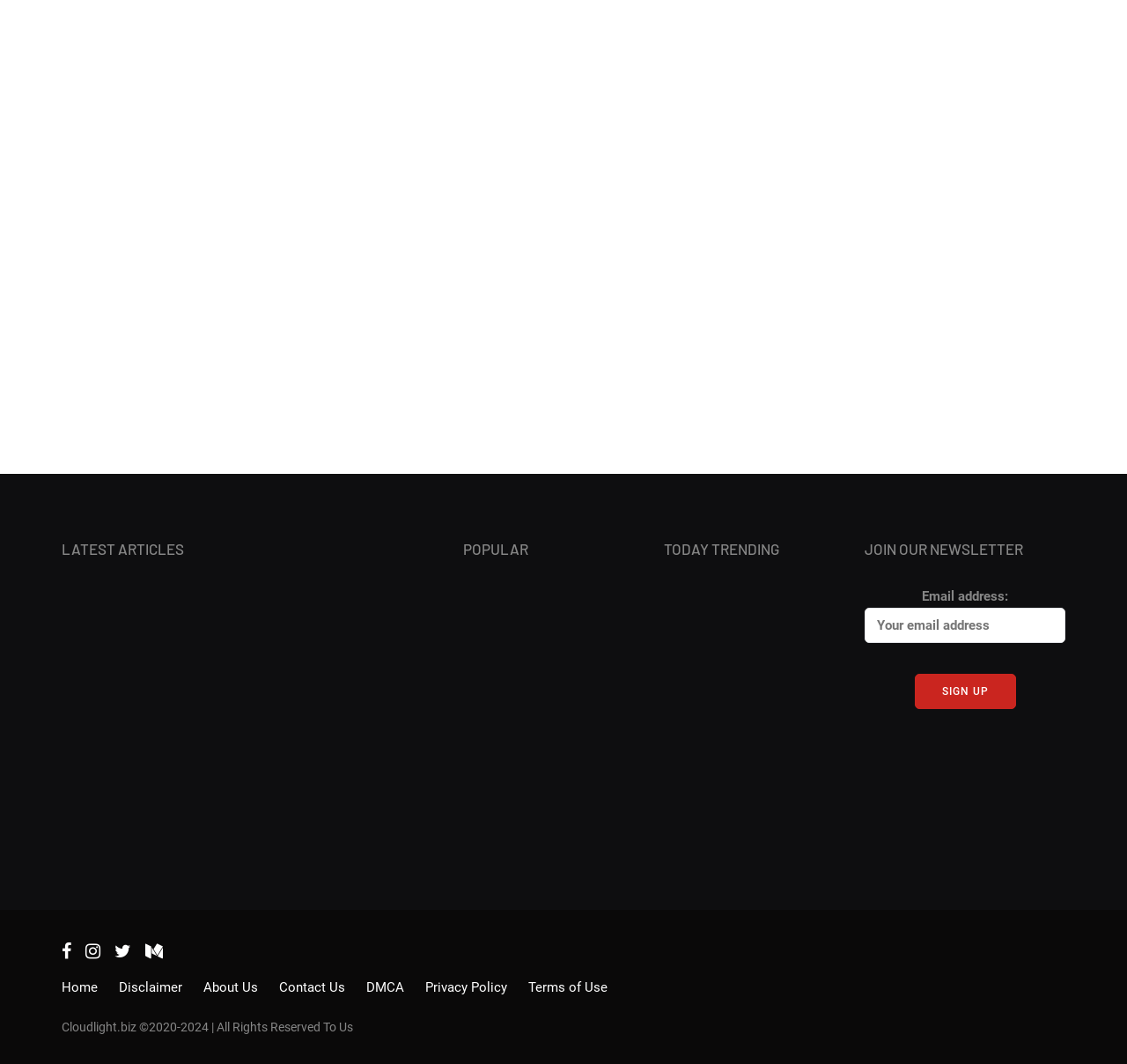Identify the bounding box coordinates of the clickable region required to complete the instruction: "Click on the 'OTHER' link". The coordinates should be given as four float numbers within the range of 0 and 1, i.e., [left, top, right, bottom].

[0.078, 0.172, 0.123, 0.192]